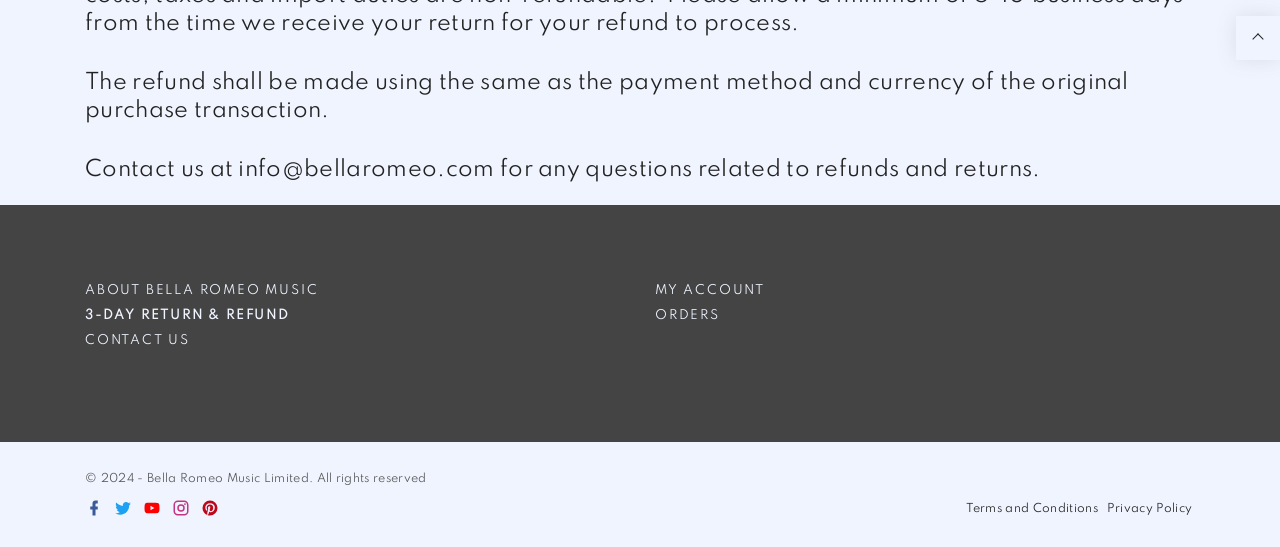Locate the bounding box coordinates of the element to click to perform the following action: 'Go to top'. The coordinates should be given as four float values between 0 and 1, in the form of [left, top, right, bottom].

[0.966, 0.029, 1.0, 0.11]